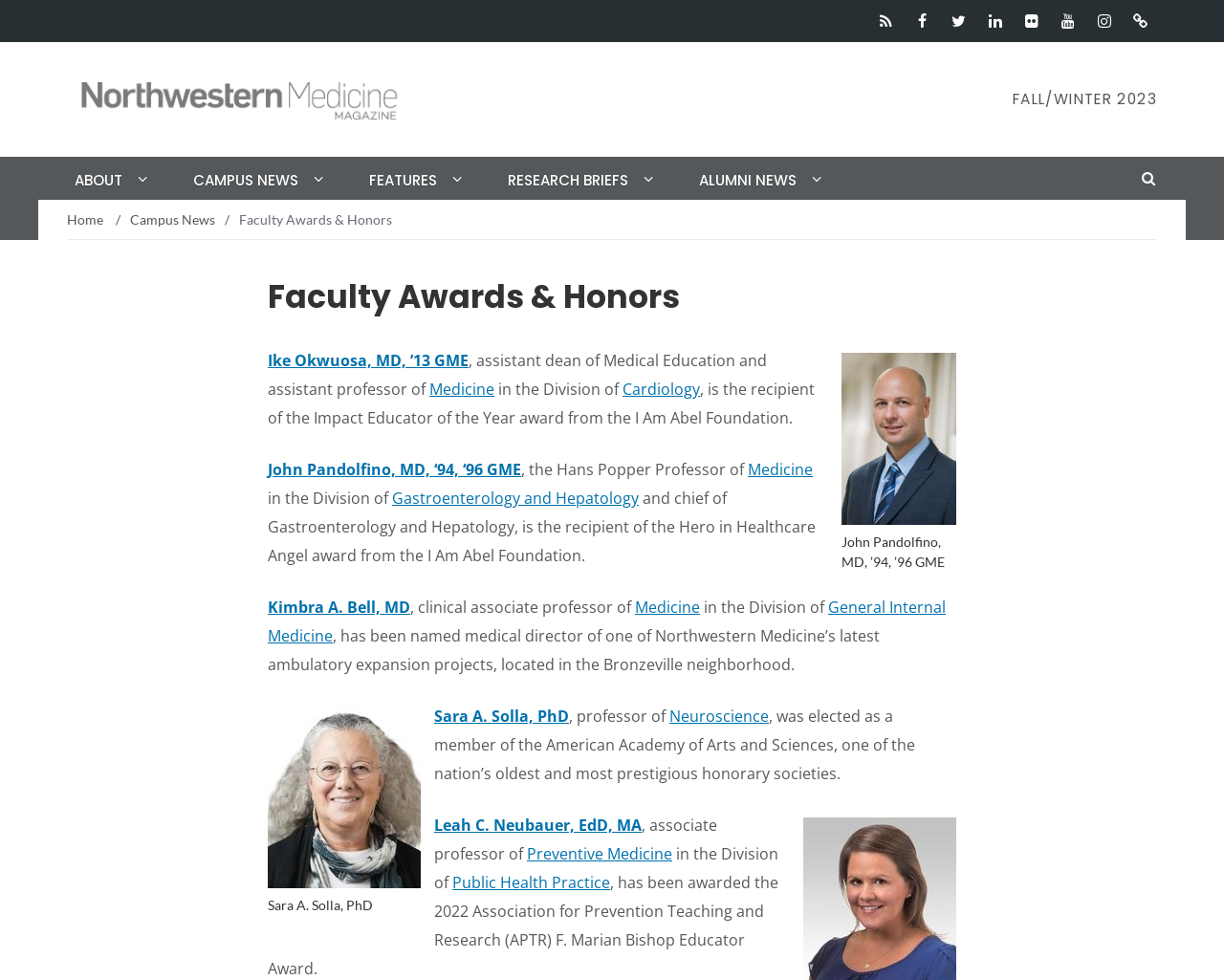Summarize the webpage comprehensively, mentioning all visible components.

The webpage is about Faculty Awards and Honors from NM Magazine. At the top, there are several social media links, including News Feed, Facebook, Twitter, LinkedIn, Flickr, YouTube, Instagram, and Podcast, aligned horizontally. Below these links, there is a link to NM Magazine with an accompanying image. 

To the right of the NM Magazine link, there is a heading "FALL/WINTER 2023". Below this heading, there are several navigation links, including "ABOUT", "CAMPUS NEWS", "FEATURES", "RESEARCH BRIEFS", and "ALUMNI NEWS", arranged horizontally. 

On the left side, there is a link to "Home" followed by a separator and then a link to "Campus News". Below these links, there is a heading "Faculty Awards & Honors" with a figure and a figcaption below it. 

The main content of the webpage is a list of faculty members who have received awards and honors. Each faculty member's information is presented in a similar format, including their name, title, and a brief description of their award or honor. The list includes John Pandolfino, MD, Ike Okwuosa, MD, Kimbra A. Bell, MD, Sara A. Solla, PhD, and Leah C. Neubauer, EdD, MA, among others. 

There is a search button at the top right corner of the page, represented by a magnifying glass icon.